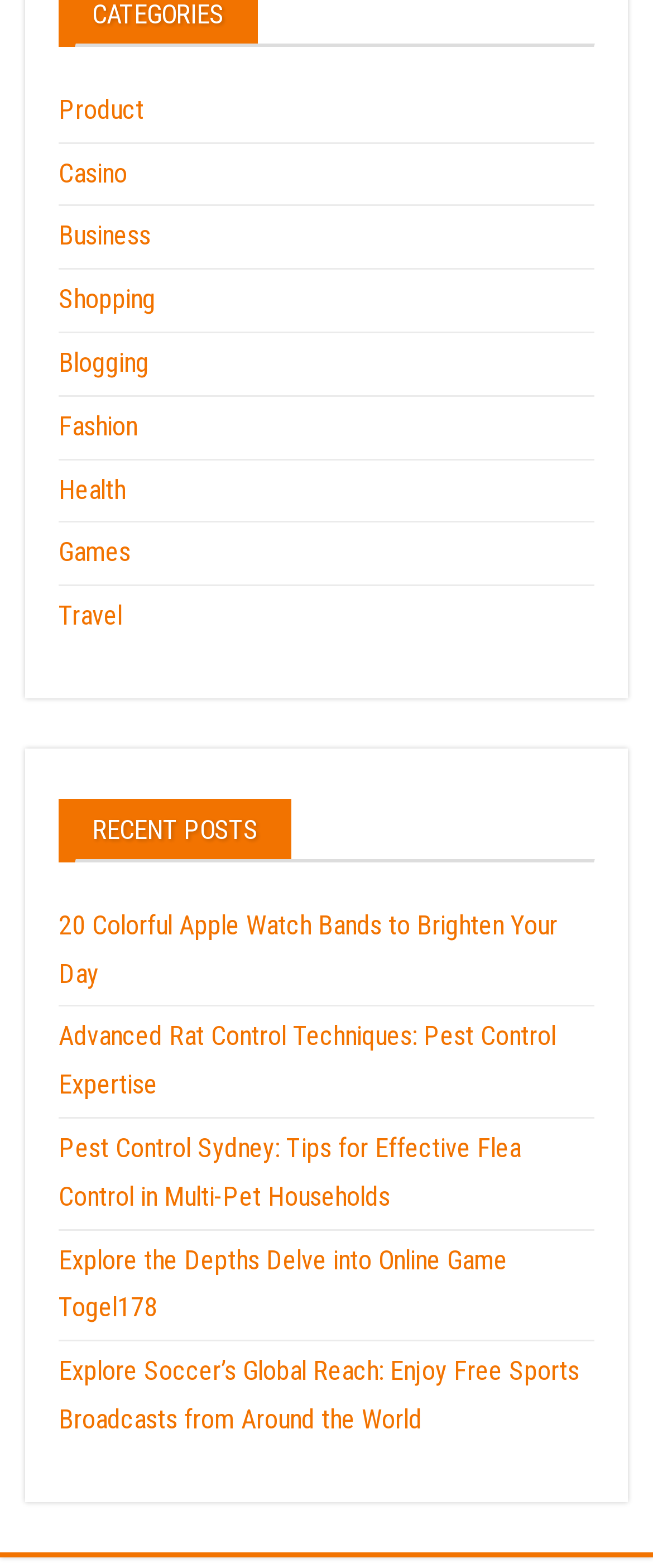Specify the bounding box coordinates of the area that needs to be clicked to achieve the following instruction: "Learn about Pest Control Expertise".

[0.09, 0.651, 0.851, 0.702]